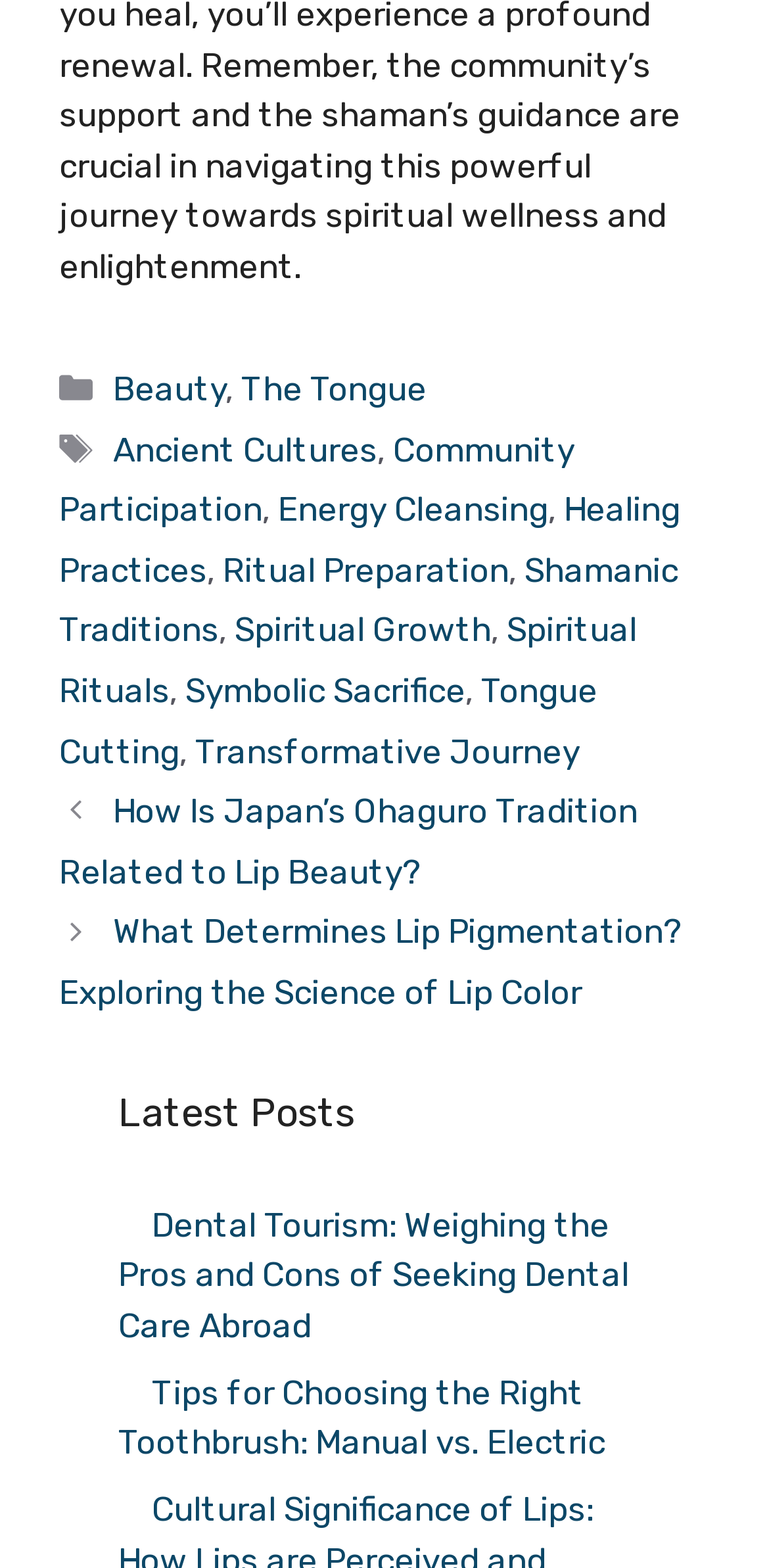Determine the bounding box coordinates for the UI element described. Format the coordinates as (top-left x, top-left y, bottom-right x, bottom-right y) and ensure all values are between 0 and 1. Element description: Community Participation

[0.077, 0.274, 0.747, 0.337]